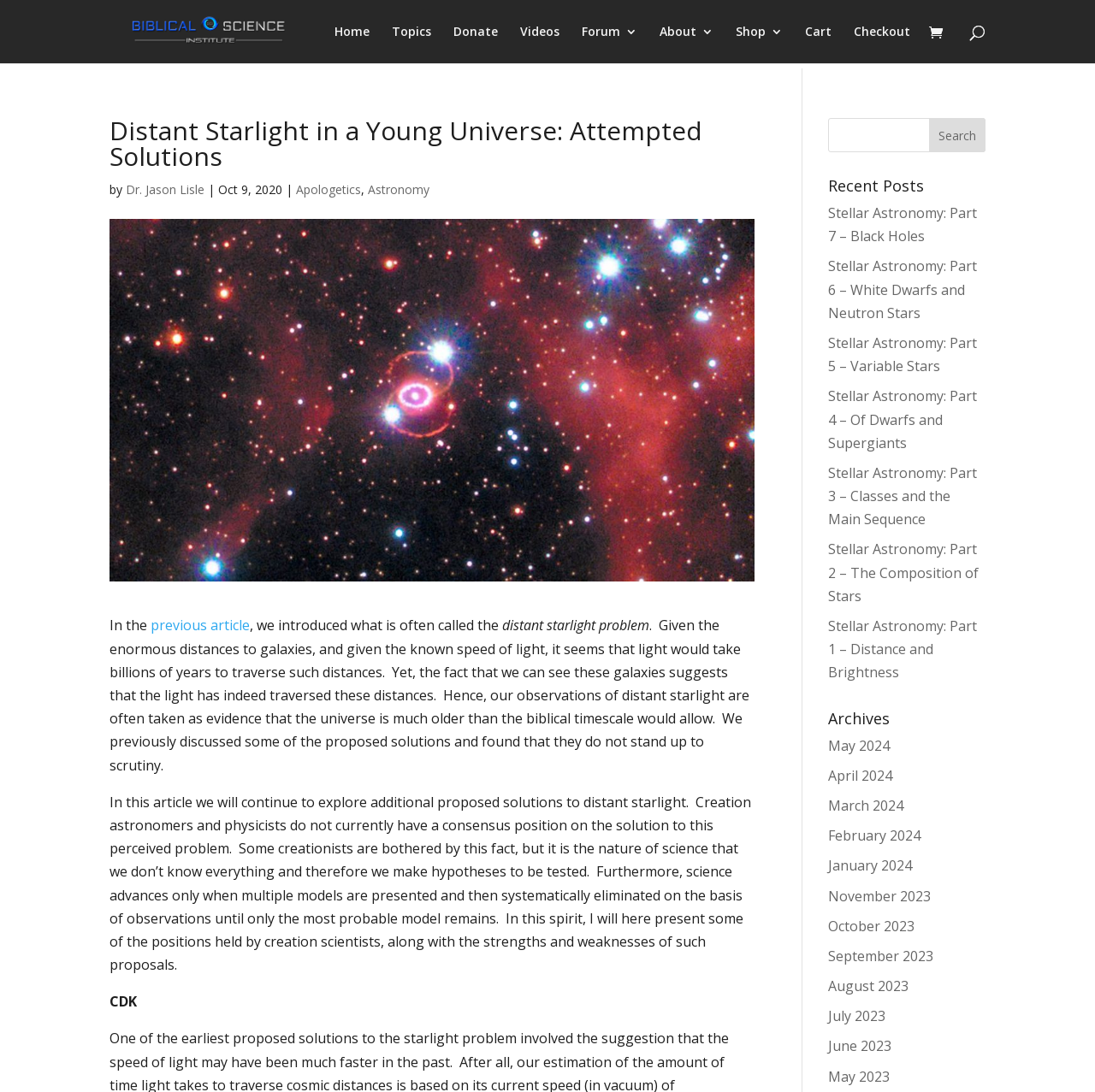Generate a comprehensive description of the webpage content.

This webpage is about an article titled "Distant Starlight in a Young Universe: Attempted Solutions" from the Biblical Science Institute. At the top, there is a logo of the institute, accompanied by a link to the institute's homepage. Below the logo, there is a navigation menu with links to various sections, including Home, Topics, Donate, Videos, Forum, About, Shop, and Cart.

The main content of the webpage is an article written by Dr. Jason Lisle, dated October 9, 2020. The article is categorized under Apologetics and Astronomy. The content discusses the distant starlight problem, which is a perceived issue with the biblical timescale, and explores proposed solutions to this problem.

On the right side of the webpage, there is a search bar with a search button. Below the search bar, there is a section titled "Recent Posts" that lists several links to recent articles, including "Stellar Astronomy: Part 7 – Black Holes" and "Stellar Astronomy: Part 1 – Distance and Brightness". Further down, there is a section titled "Archives" that lists links to articles from various months, from May 2024 to May 2023.

Throughout the webpage, there are several links to other articles, sections, and resources, as well as a few images, including the institute's logo. The overall layout is organized and easy to navigate, with clear headings and concise text.